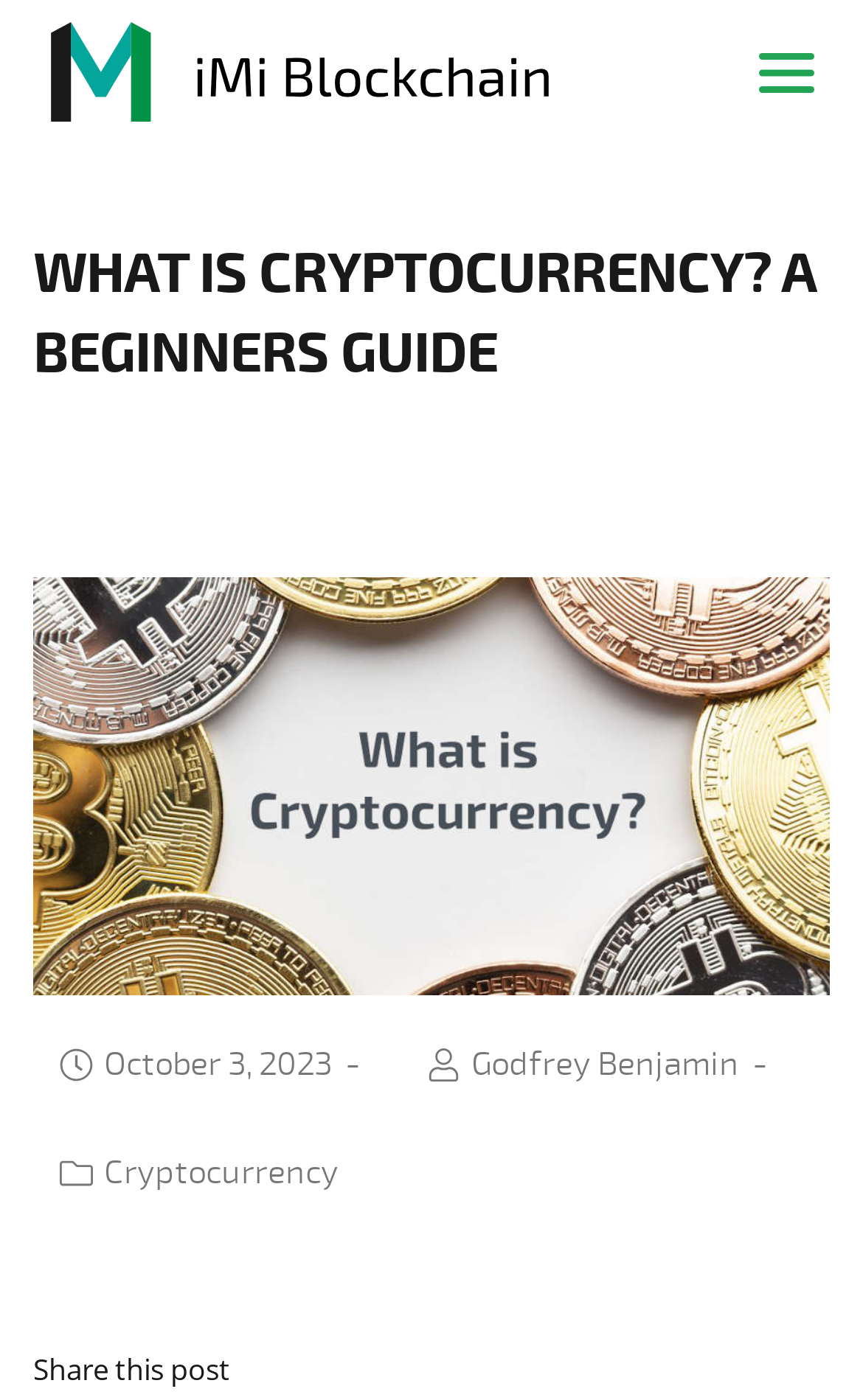Based on the element description: "Cryptocurrency", identify the UI element and provide its bounding box coordinates. Use four float numbers between 0 and 1, [left, top, right, bottom].

[0.121, 0.82, 0.392, 0.855]